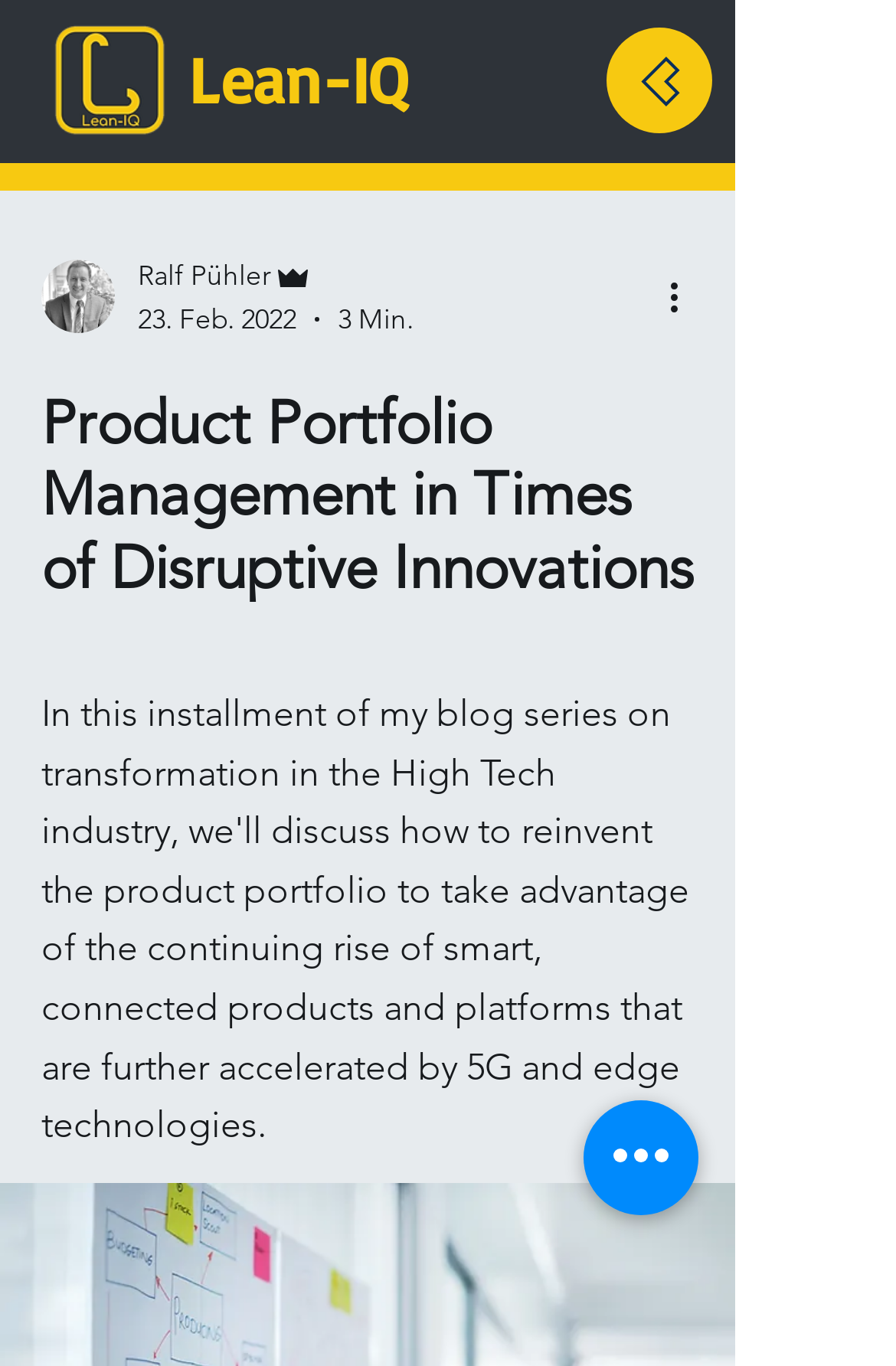Generate an in-depth caption that captures all aspects of the webpage.

The webpage appears to be a blog post titled "Product Portfolio Management in Times of Disruptive Innovations". At the top, there are two links, "Lean-IQ" and "Home", positioned side by side, with "Lean-IQ" on the left and "Home" on the right. 

Below the links, there is an image of the author, "Autorenbild", accompanied by the author's name, "Ralf Pühler", and their role, "Administrator". The author's name and role are positioned to the right of the image. 

Further down, there is a section with the publication date, "23. Feb. 2022", and the estimated reading time, "3 Min.". These two elements are positioned side by side, with the date on the left and the reading time on the right.

To the right of this section, there is a button labeled "More actions" with an accompanying image. 

The main content of the blog post is headed by a title, "Product Portfolio Management in Times of Disruptive Innovations", which spans almost the entire width of the page. Below the title, there is a summary or introduction to the blog post, which discusses reinventing the product portfolio to take advantage of the rise of smart, connected products and platforms.

At the bottom of the page, there is a button labeled "Schnellaktionenen", which appears to be a call-to-action or a prompt to perform some quick actions.